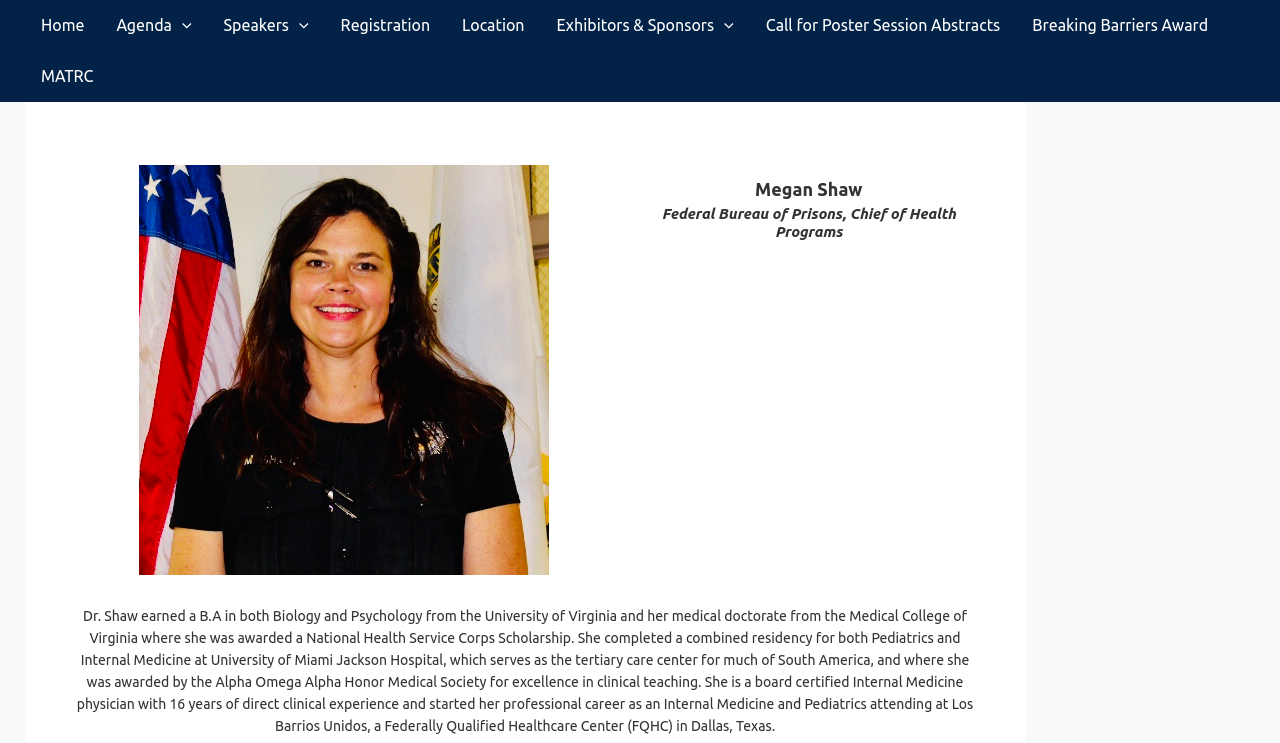Given the description "Exhibitors & Sponsors", determine the bounding box of the corresponding UI element.

[0.422, 0.0, 0.586, 0.069]